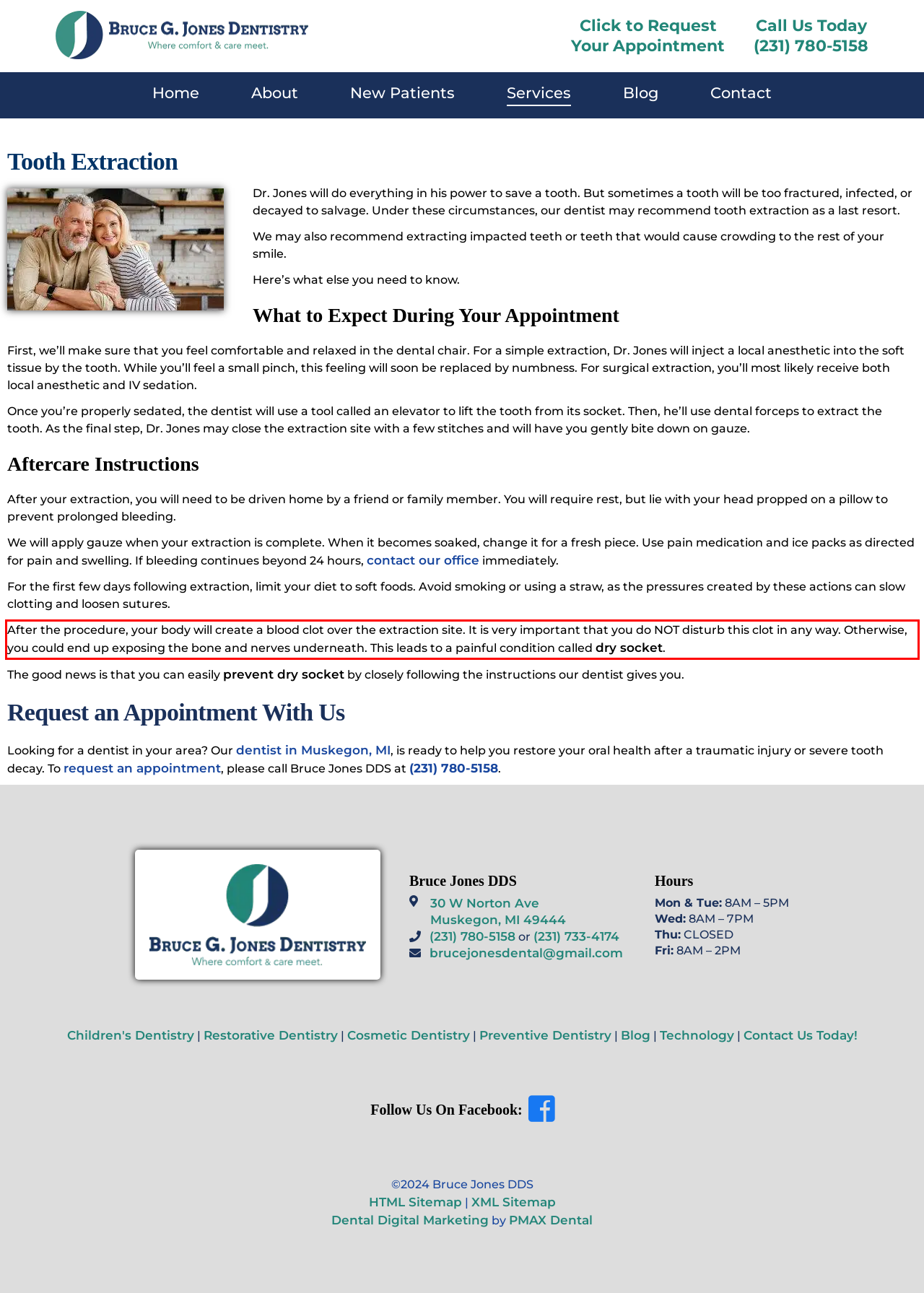Look at the provided screenshot of the webpage and perform OCR on the text within the red bounding box.

After the procedure, your body will create a blood clot over the extraction site. It is very important that you do NOT disturb this clot in any way. Otherwise, you could end up exposing the bone and nerves underneath. This leads to a painful condition called dry socket.